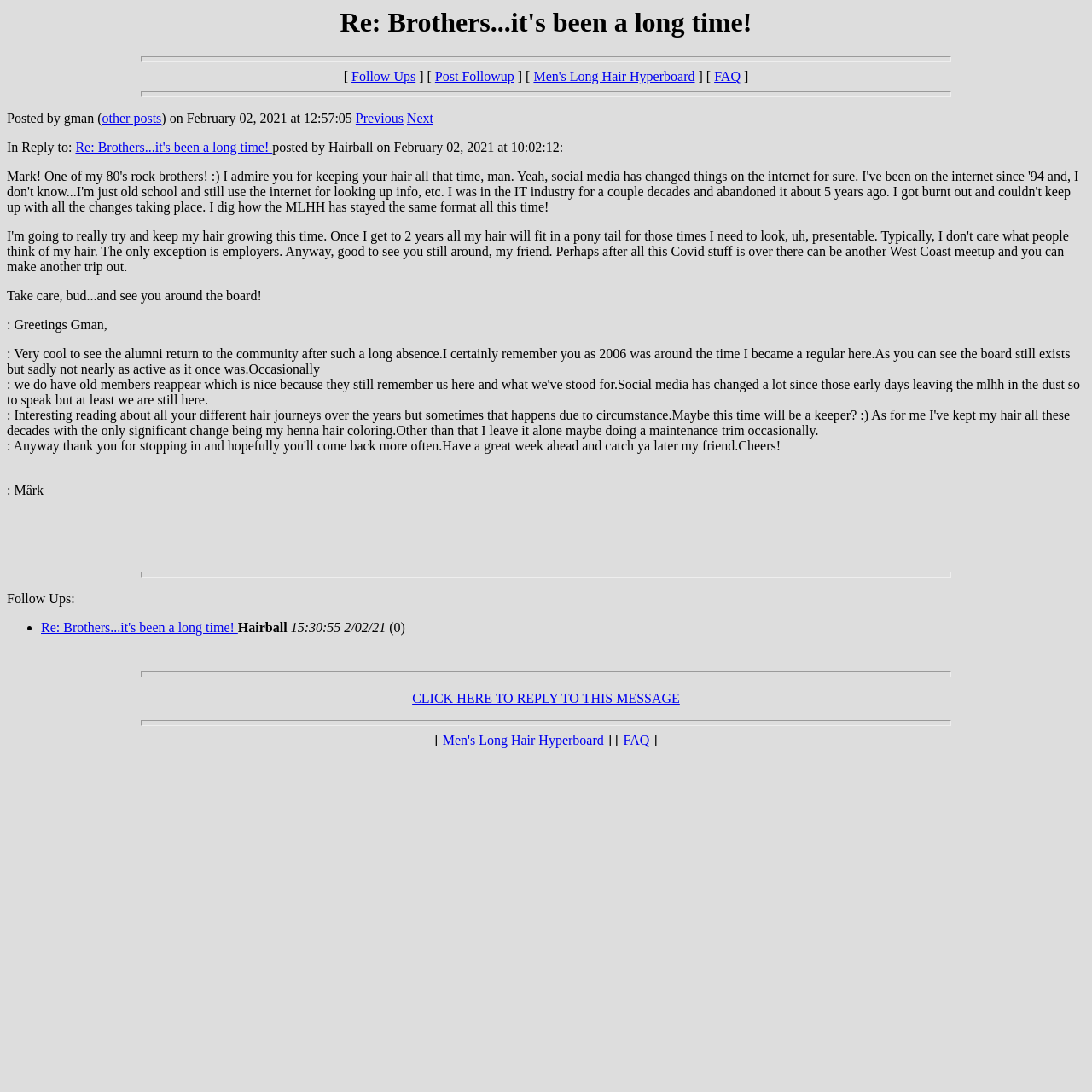Locate the bounding box coordinates of the clickable area needed to fulfill the instruction: "Click on 'Men's Long Hair Hyperboard'".

[0.489, 0.064, 0.636, 0.077]